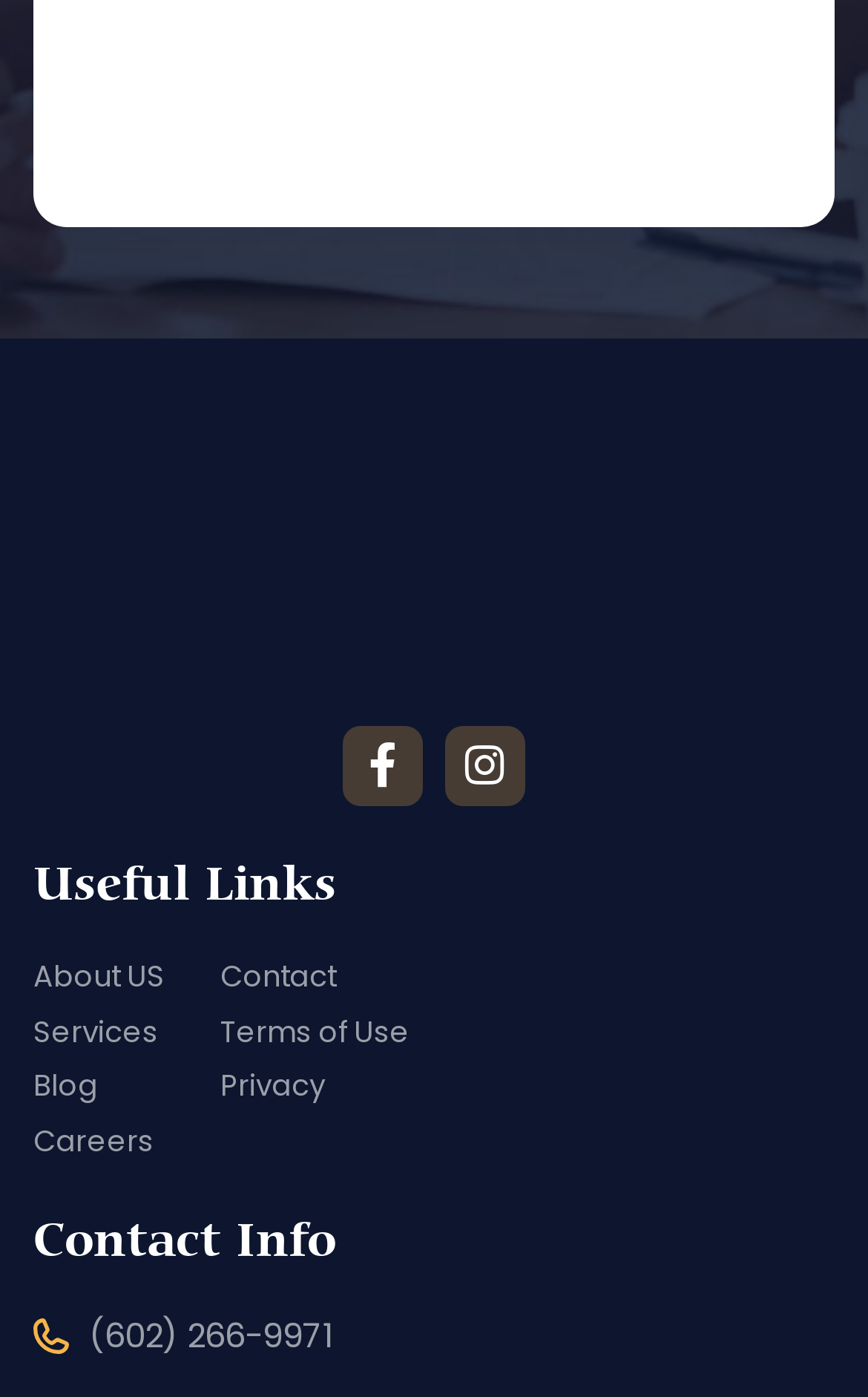How many social media links are there?
Examine the screenshot and reply with a single word or phrase.

2